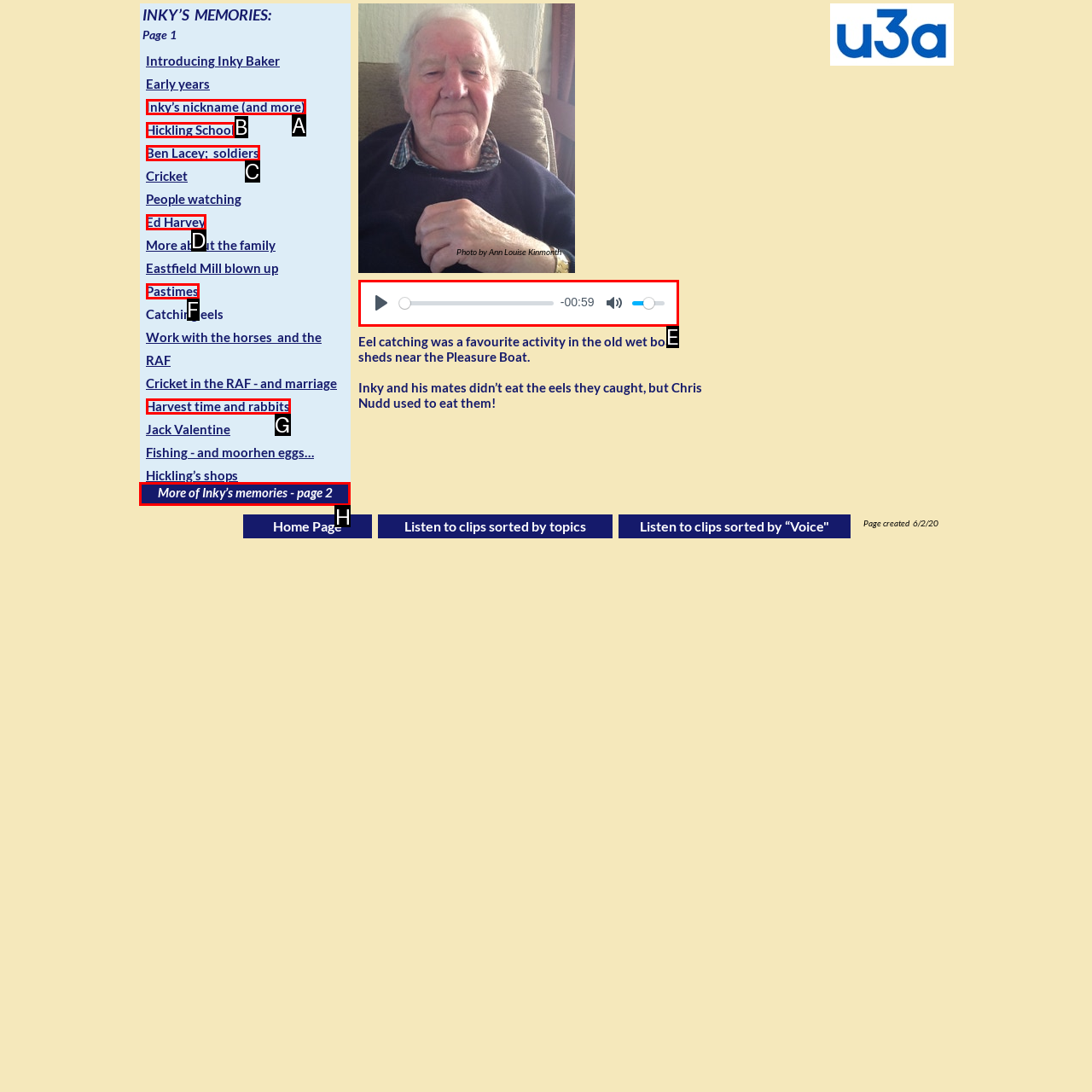Identify the letter of the UI element you need to select to accomplish the task: View 'More of Inky’s memories - page 2'.
Respond with the option's letter from the given choices directly.

H